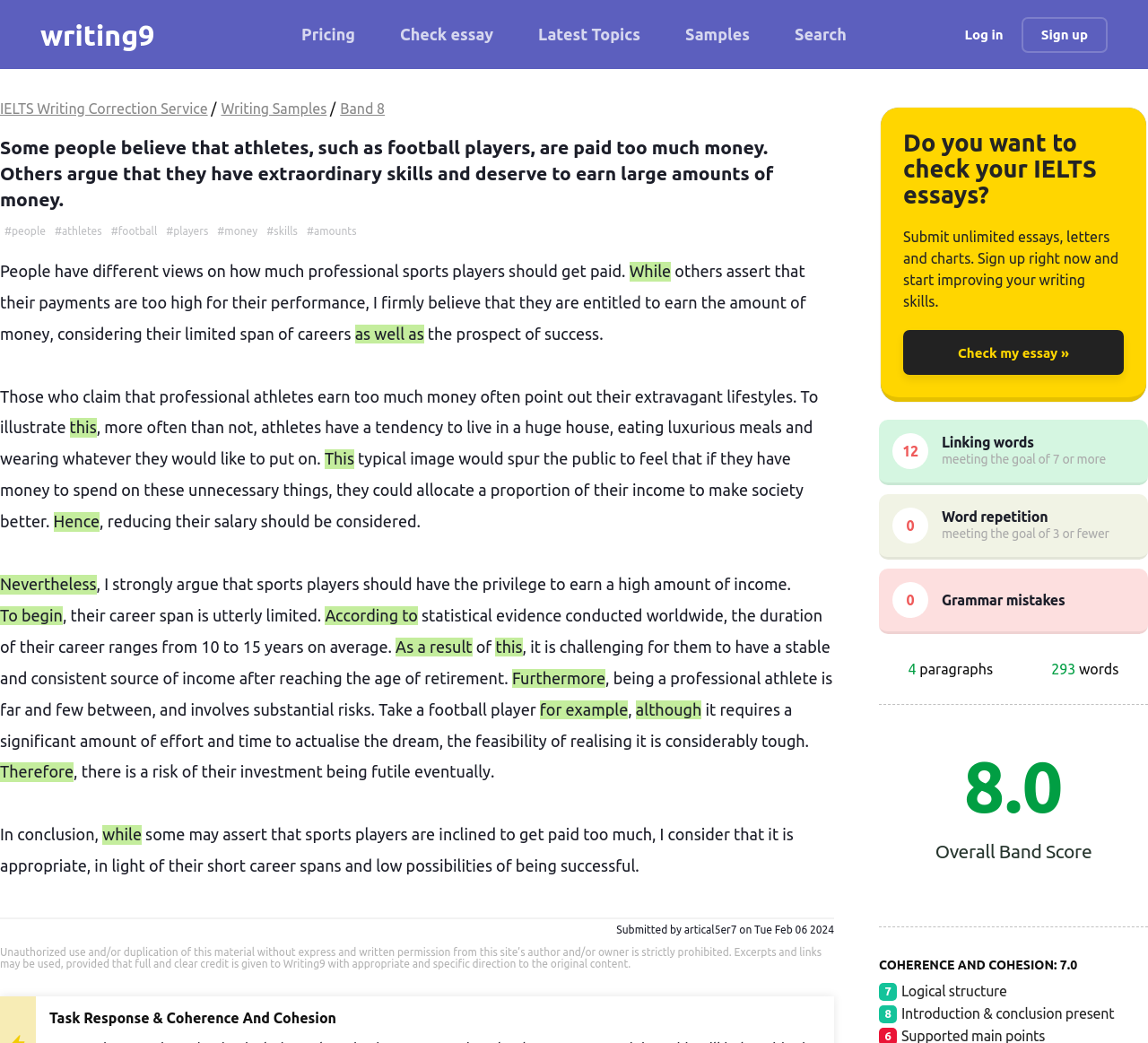Please determine the main heading text of this webpage.

Some people believe that athletes, such as football players, are paid too much money. Others argue that they have extraordinary skills and deserve to earn large amounts of money.